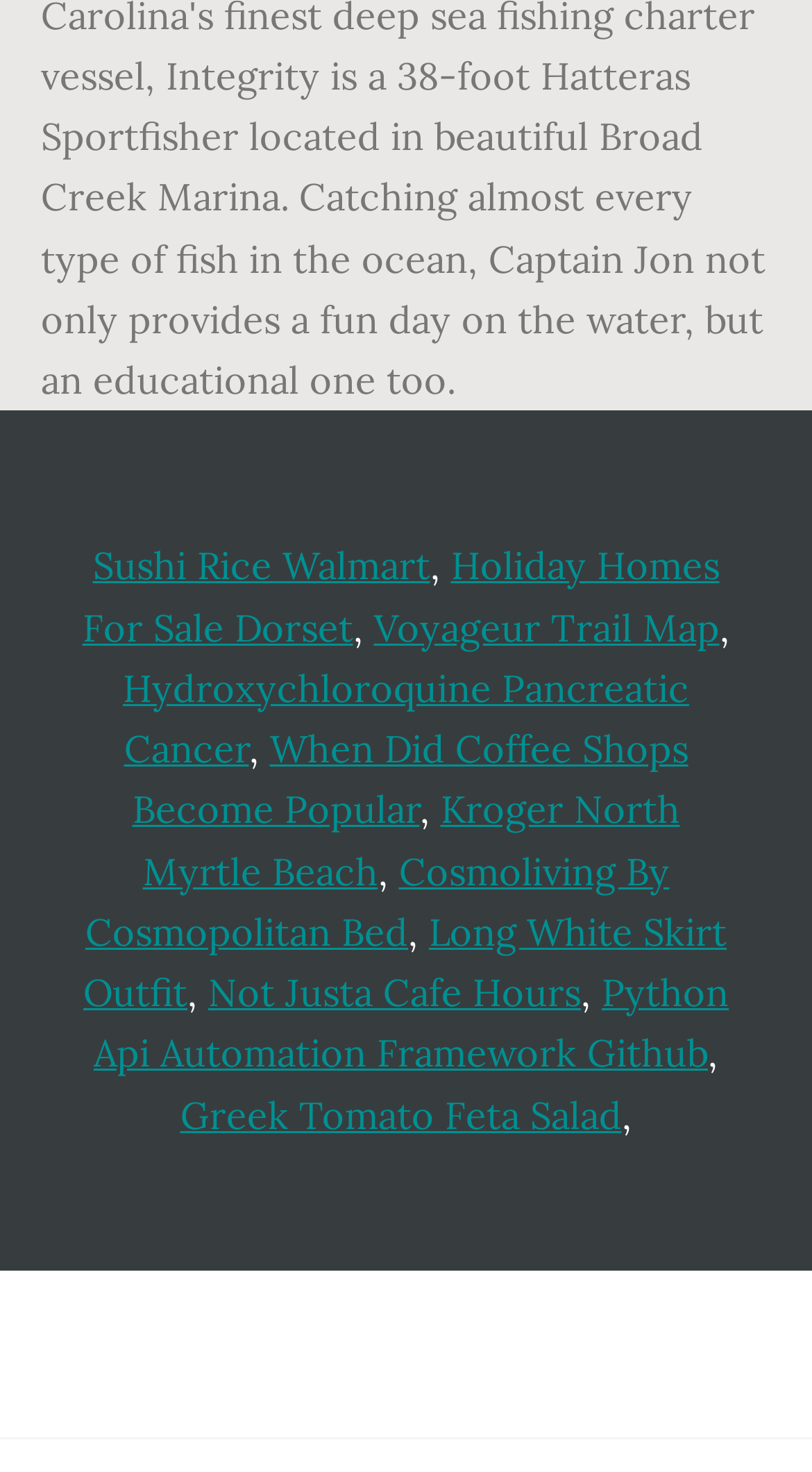Bounding box coordinates are given in the format (top-left x, top-left y, bottom-right x, bottom-right y). All values should be floating point numbers between 0 and 1. Provide the bounding box coordinate for the UI element described as: Holiday Homes For Sale Dorset

[0.101, 0.368, 0.886, 0.442]